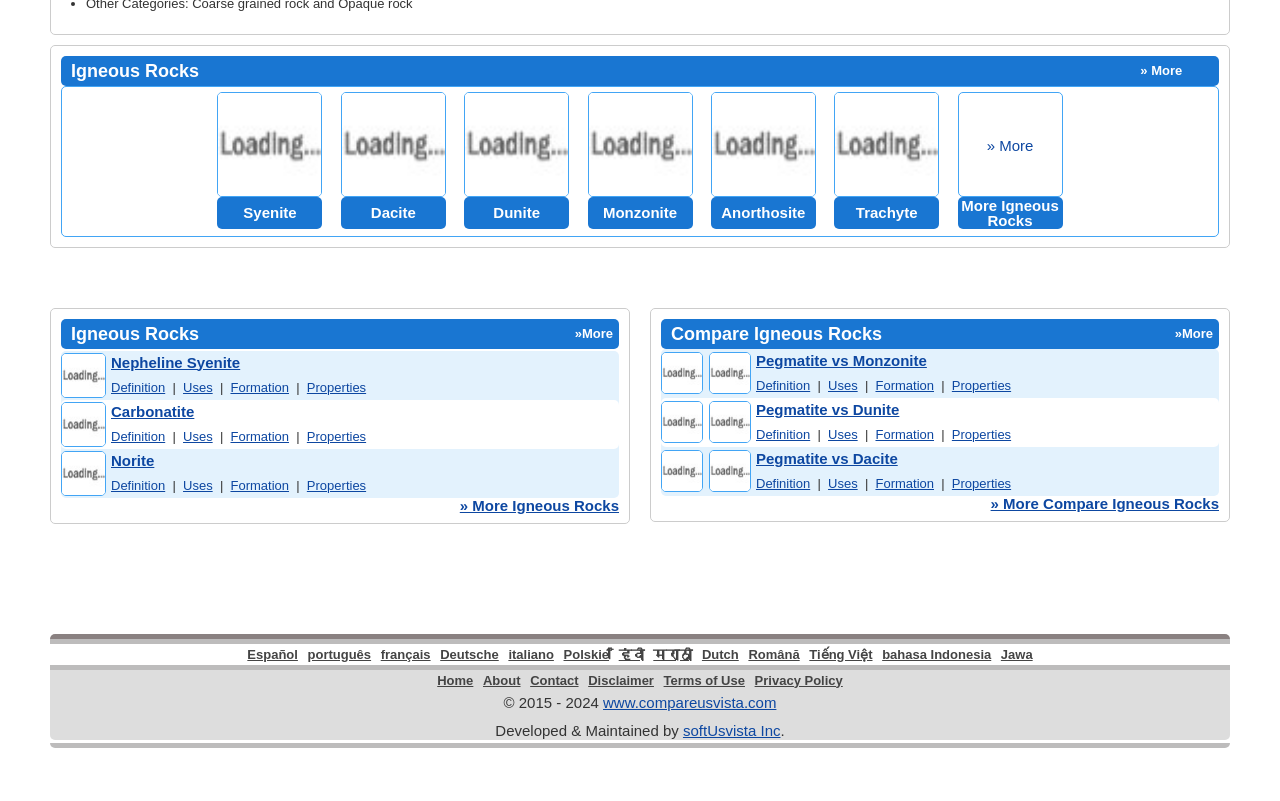What type of rocks are listed on the webpage?
Based on the image, answer the question with as much detail as possible.

The webpage lists various types of igneous rocks, including Syenite, Dacite, Dunite, Monzonite, Anorthosite, and Trachyte, with images and links to their definitions, uses, formation, and properties.